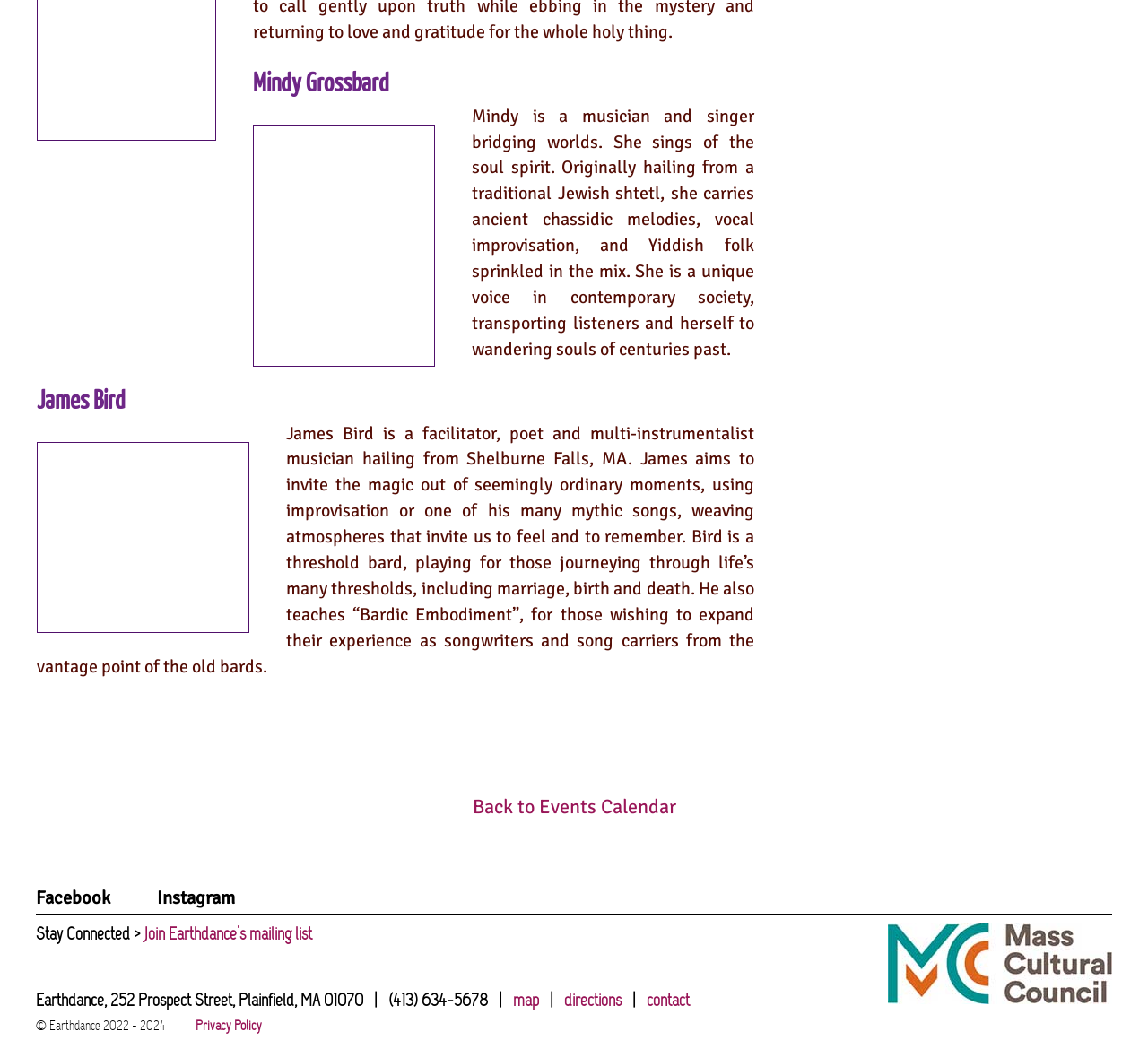Pinpoint the bounding box coordinates of the clickable area needed to execute the instruction: "View James Bird's profile". The coordinates should be specified as four float numbers between 0 and 1, i.e., [left, top, right, bottom].

[0.032, 0.363, 0.928, 0.401]